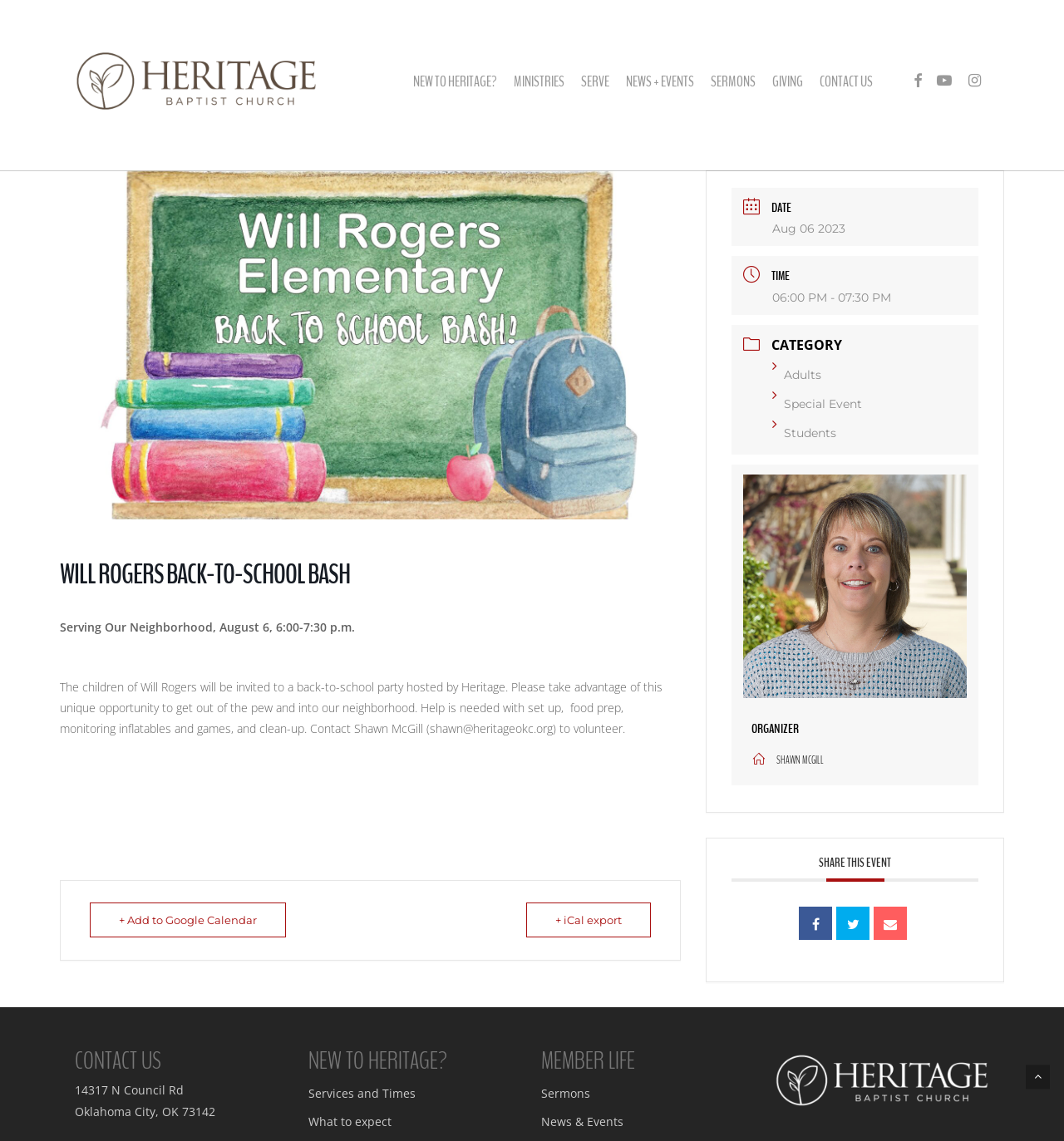What is the time of the event?
Using the image as a reference, answer with just one word or a short phrase.

06:00 PM - 07:30 PM